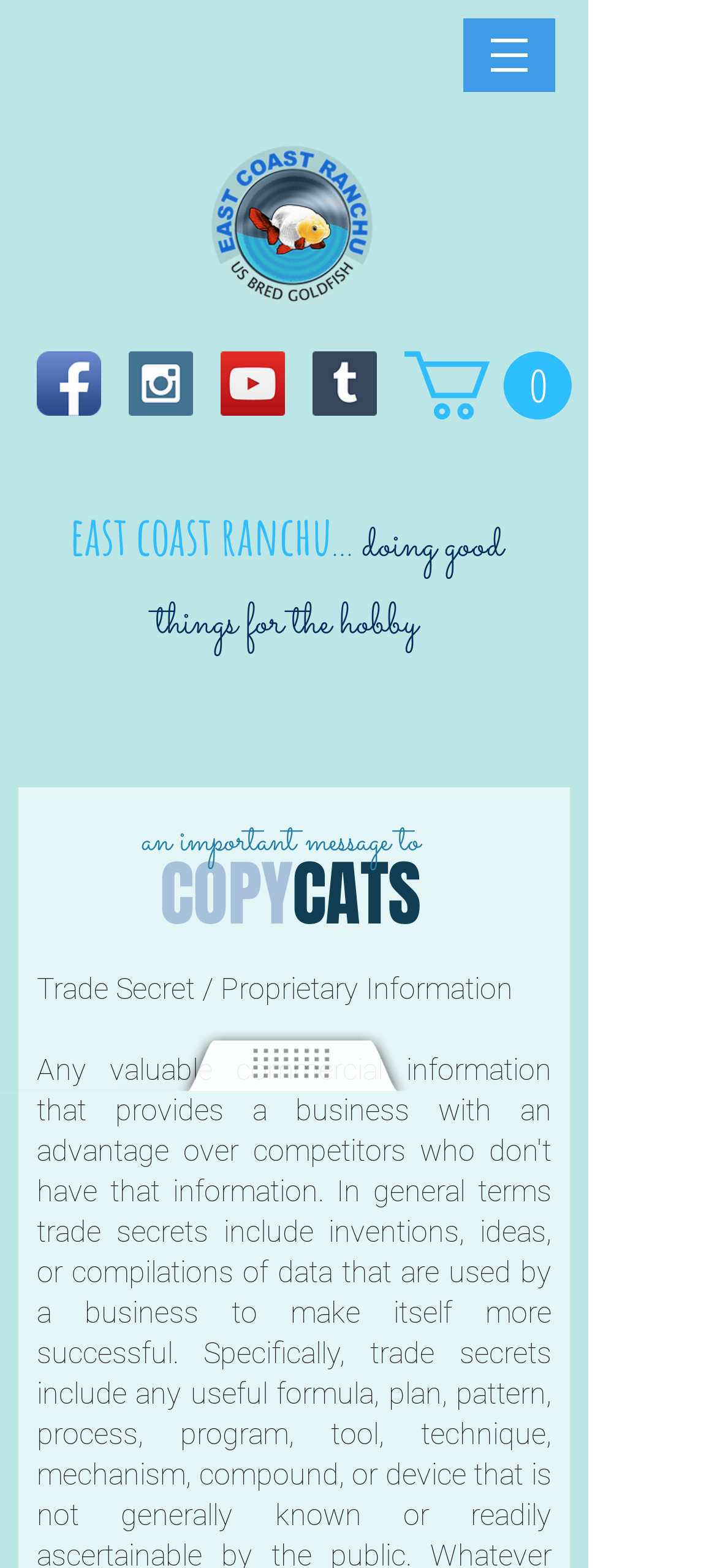Provide a comprehensive description of the webpage.

The webpage is an online store for East Coast Ranchu, a breeder of ranchu and oranda goldfish in the USA. At the top left, there is a link to "Goldfish For Sale" accompanied by an image. Below this, there is a social bar with links to Facebook, Instagram, YouTube, and Tumblr, each represented by their respective icons.

To the right of the social bar, there is a link to a cart with 0 items. Above the social bar, there is a heading that reads "east coast ranchu... doing good things for the hobby". 

At the top right, there is a navigation menu labeled "Site" with a button that has a popup menu. The button is accompanied by an image. 

Below the navigation menu, there is a region labeled "Top of Page". Within this region, there is a heading that reads "COPYCATS". Below this heading, there are two blocks of text: "an important message to" and "Trade Secret / Proprietary Information".